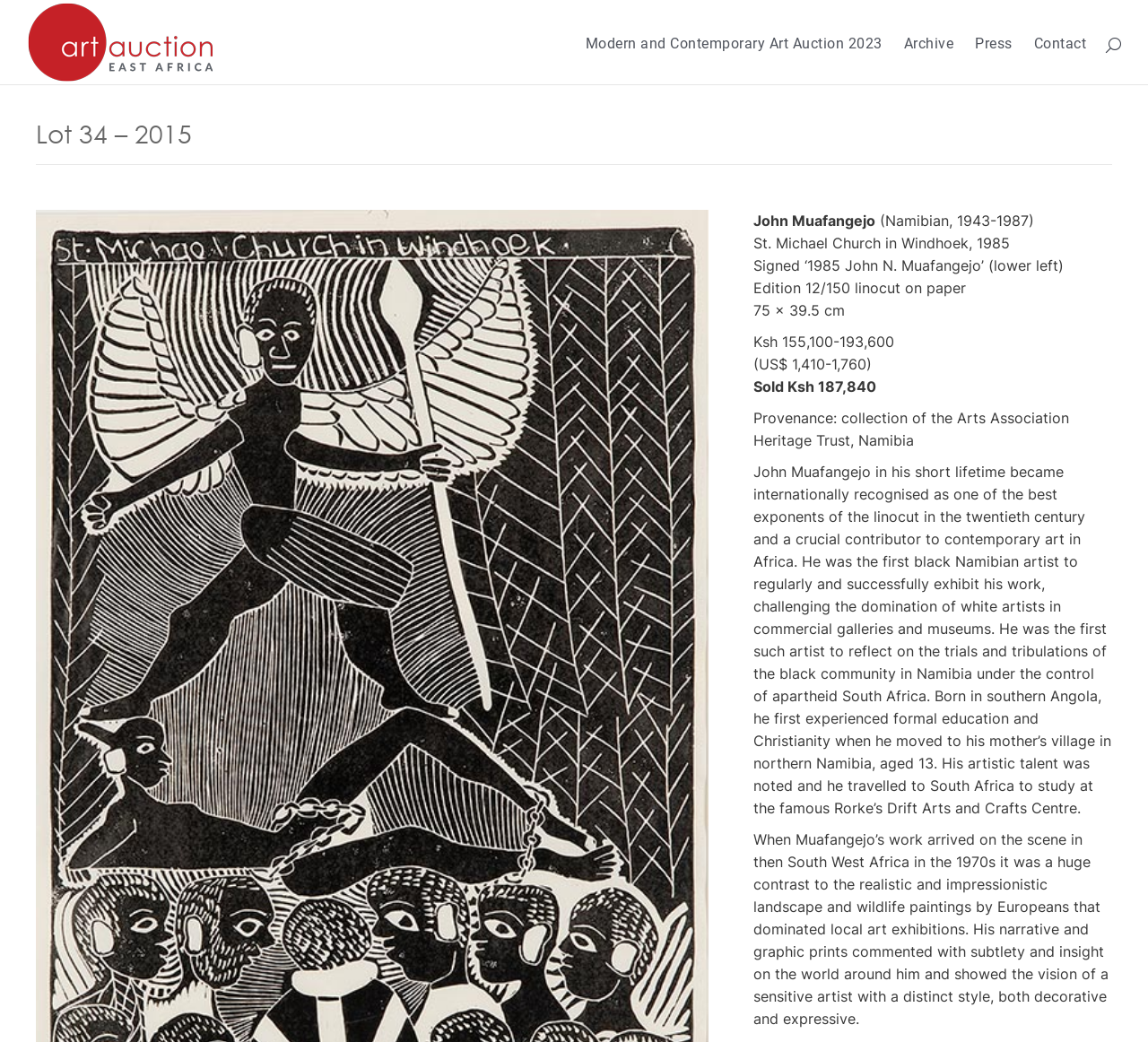What is the size of the artwork?
Based on the screenshot, respond with a single word or phrase.

75 x 39.5 cm